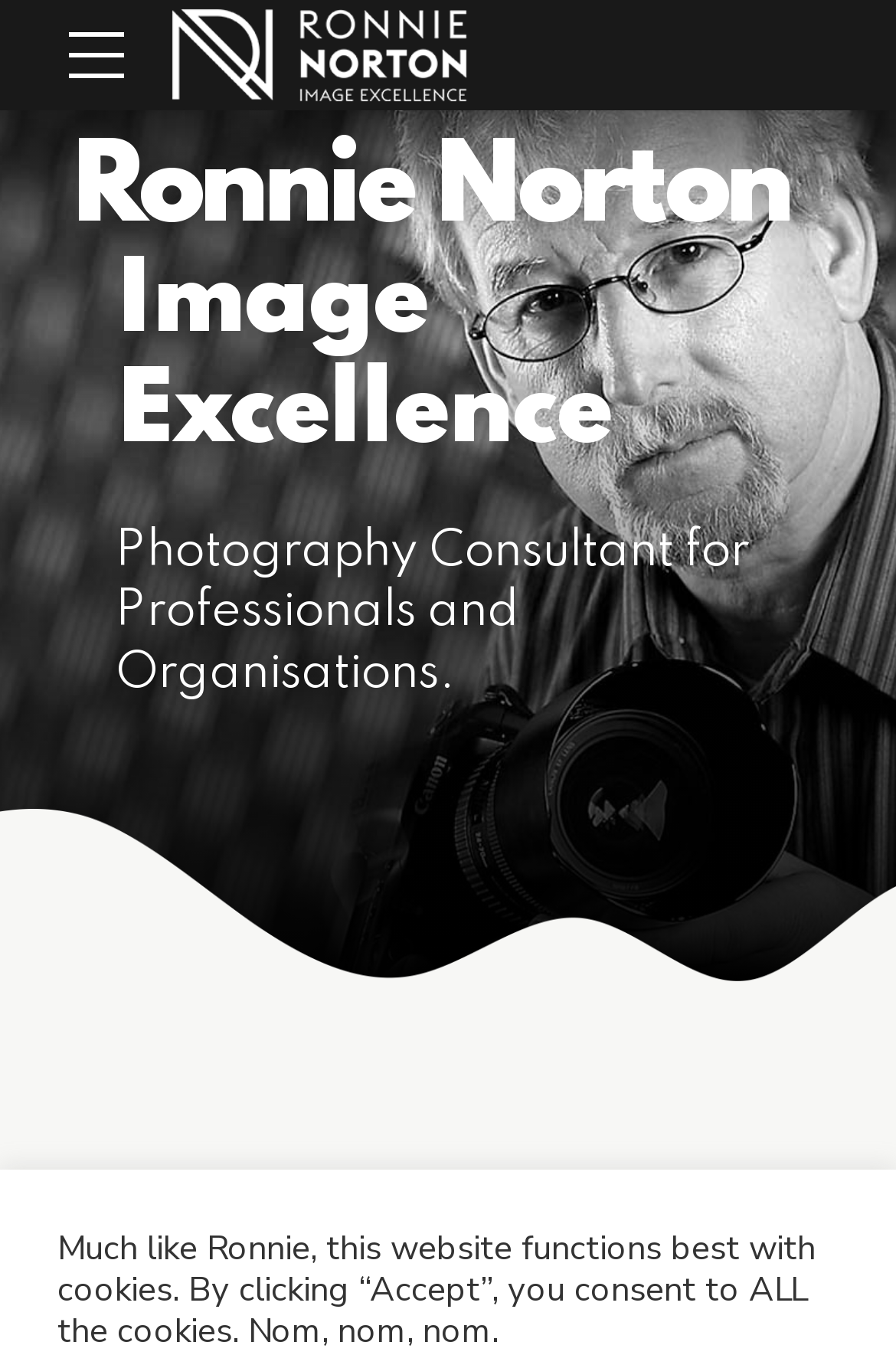Please determine the bounding box coordinates for the UI element described as: "alt="Ronnie Norton"".

[0.183, 0.0, 0.531, 0.081]